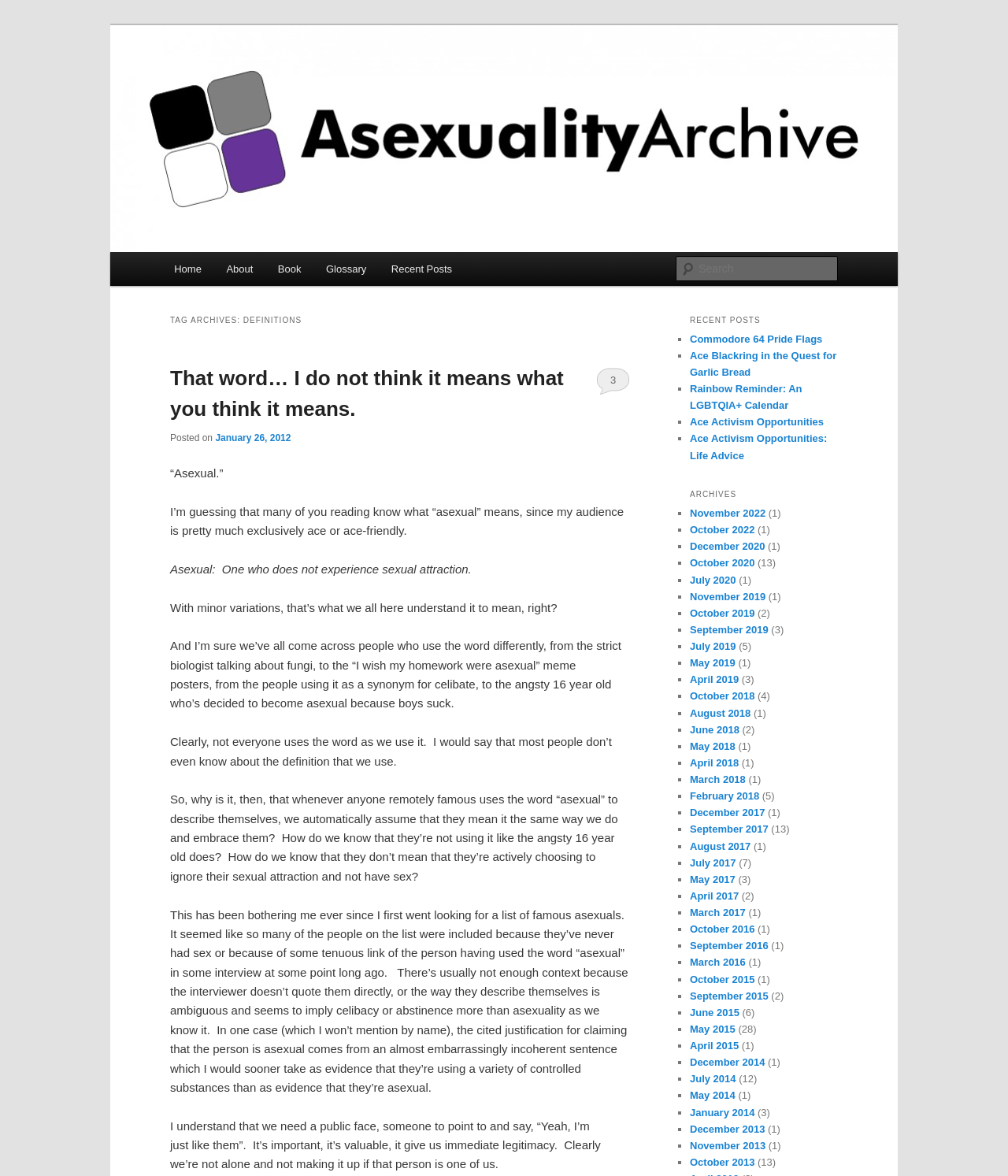Bounding box coordinates are specified in the format (top-left x, top-left y, bottom-right x, bottom-right y). All values are floating point numbers bounded between 0 and 1. Please provide the bounding box coordinate of the region this sentence describes: parent_node: Search name="s" placeholder="Search"

[0.671, 0.218, 0.831, 0.239]